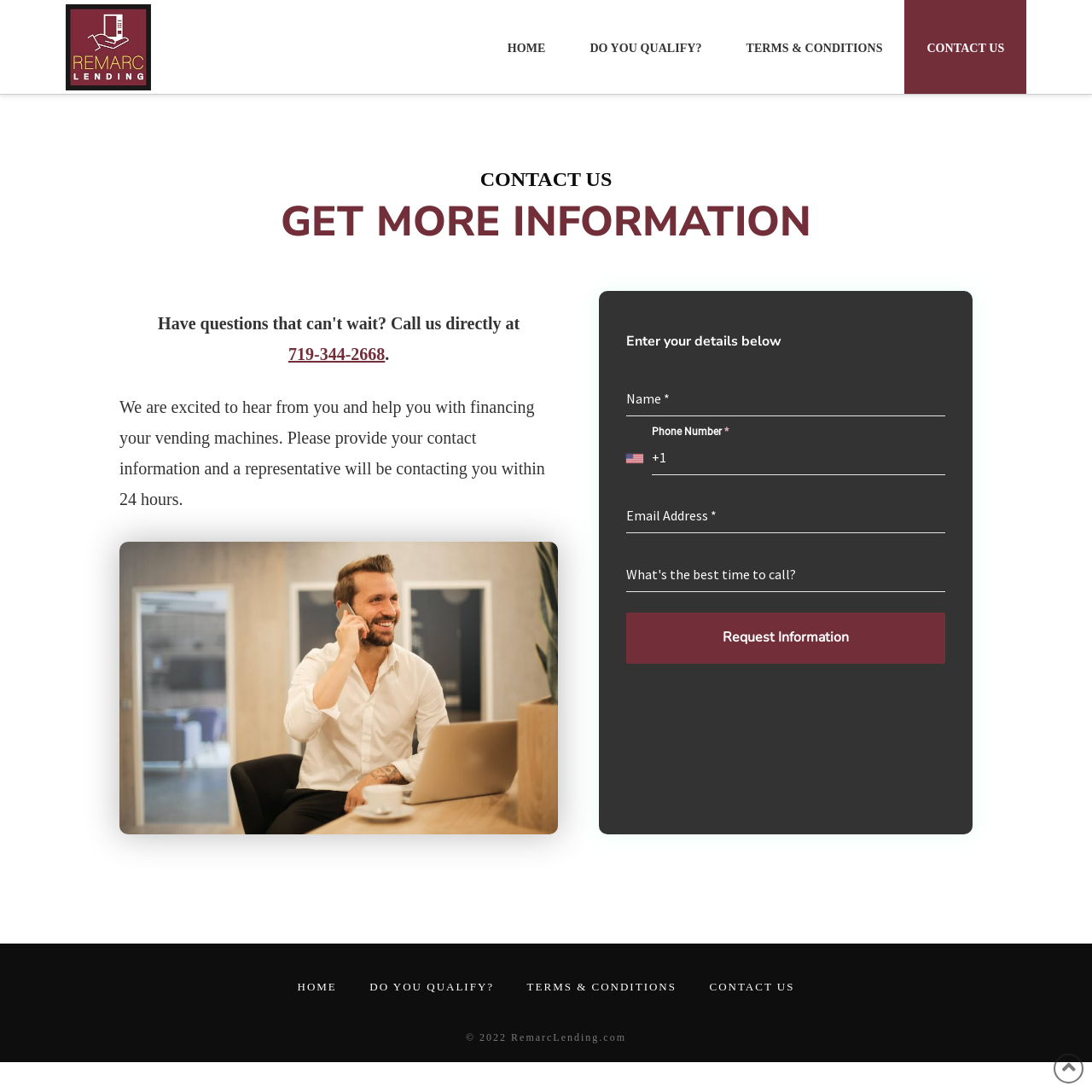What is the copyright year of the webpage?
Please use the visual content to give a single word or phrase answer.

2022